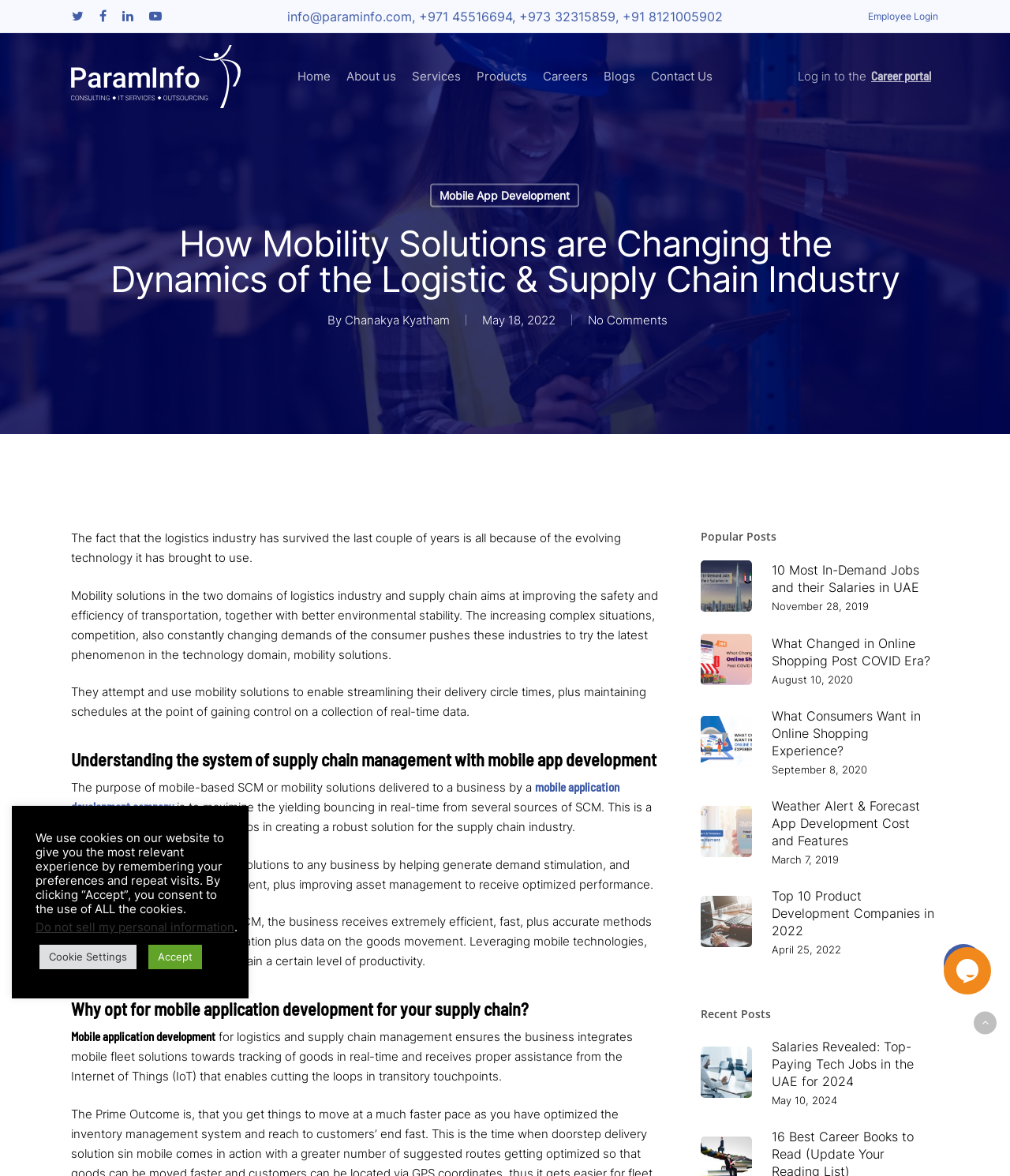Answer the question below with a single word or a brief phrase: 
What is the topic of the blog post?

Mobility solutions in logistics